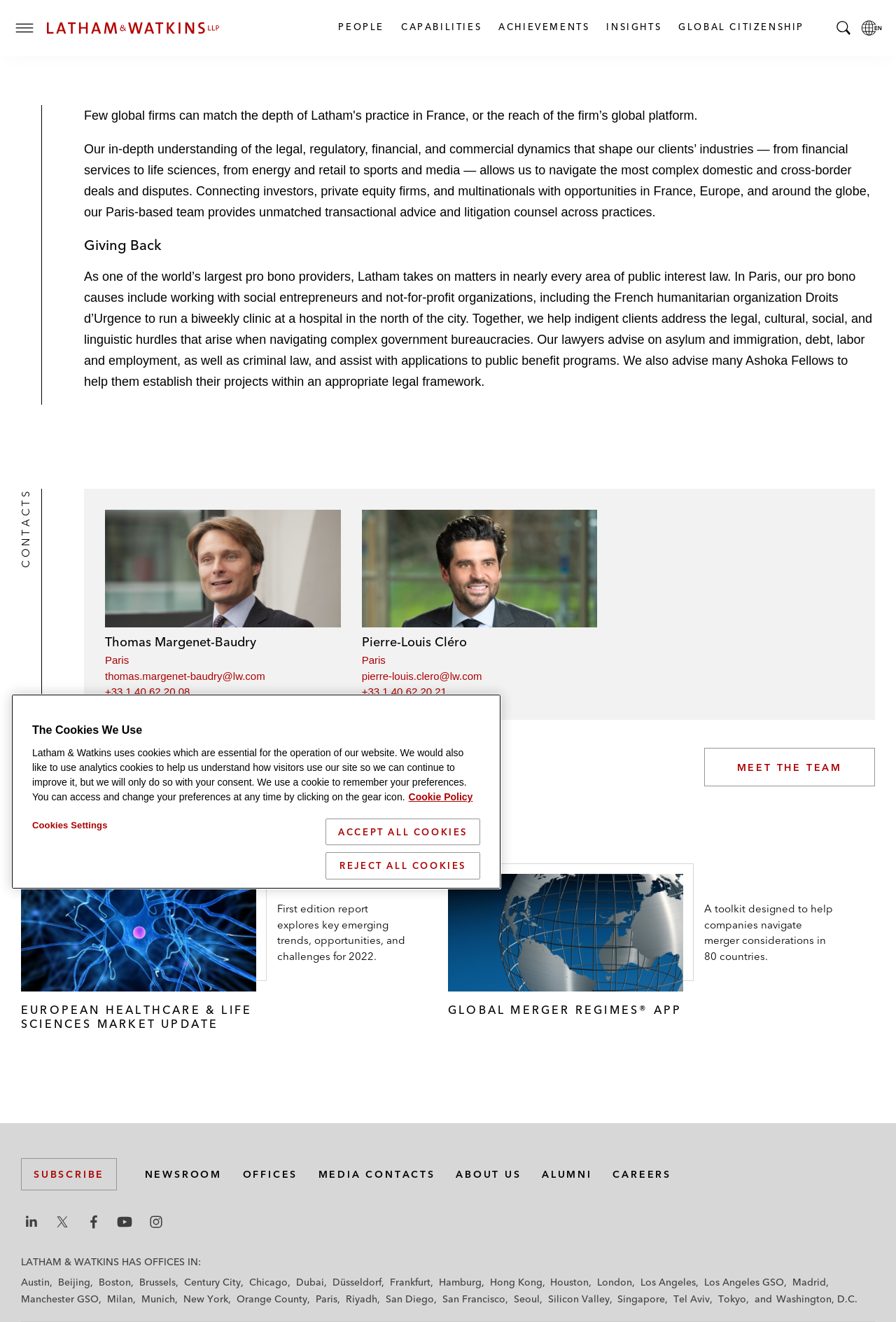Locate the bounding box coordinates of the clickable area needed to fulfill the instruction: "Search for something".

[0.926, 0.011, 0.957, 0.032]